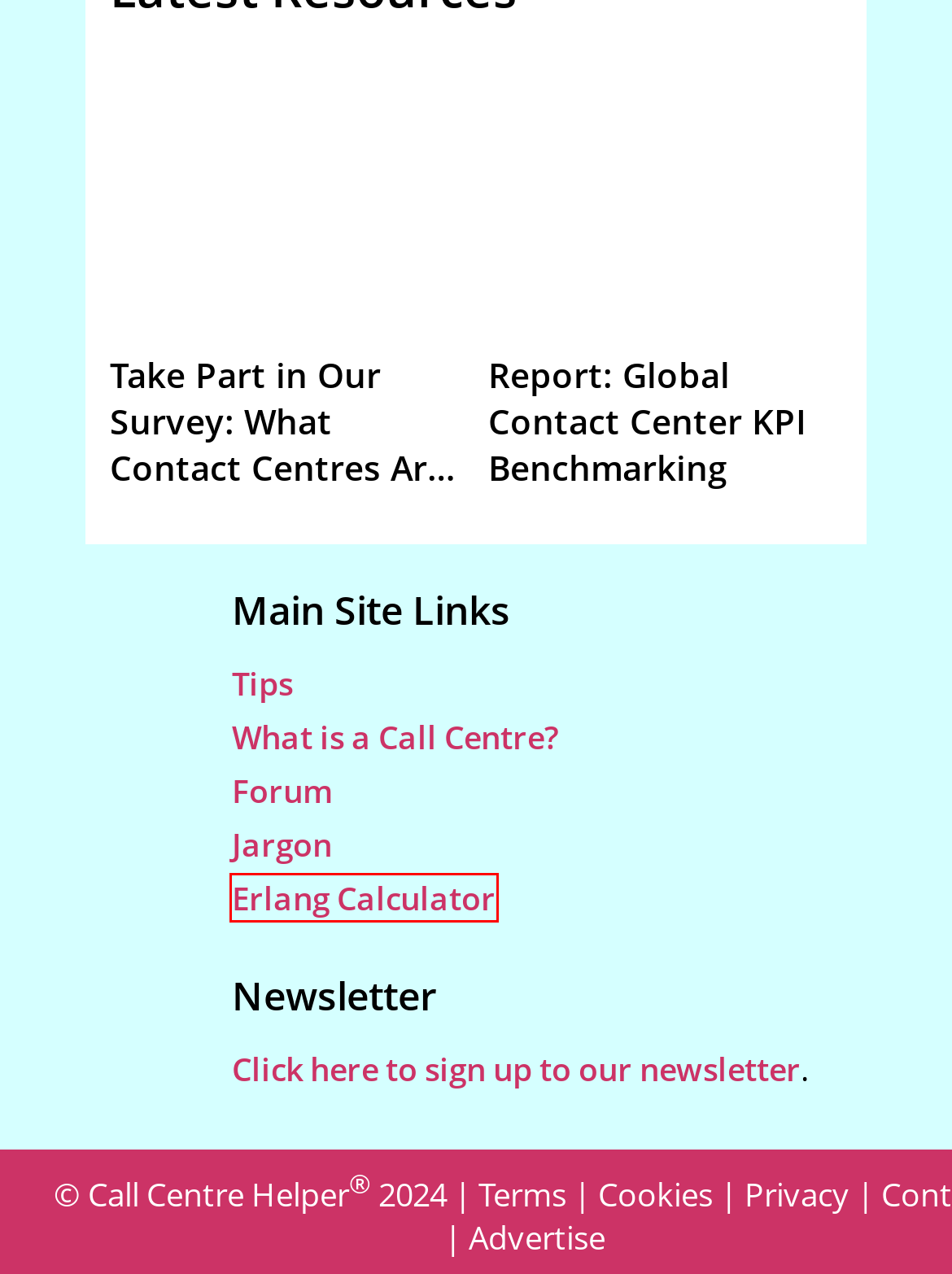Consider the screenshot of a webpage with a red bounding box and select the webpage description that best describes the new page that appears after clicking the element inside the red box. Here are the candidates:
A. What Contact Centres Are Doing Right Now - 2024 Survey
B. Report: Global Contact Center KPI Benchmarking
C. Terms and Conditions
D. What is a Call Centre? – 10 Things to Know
E. Contact Centre Jargon and Terminologies
F. Posts by Guest Author
G. Erlang Calculator for Call Centre Staffing
H. Privacy Policy

G